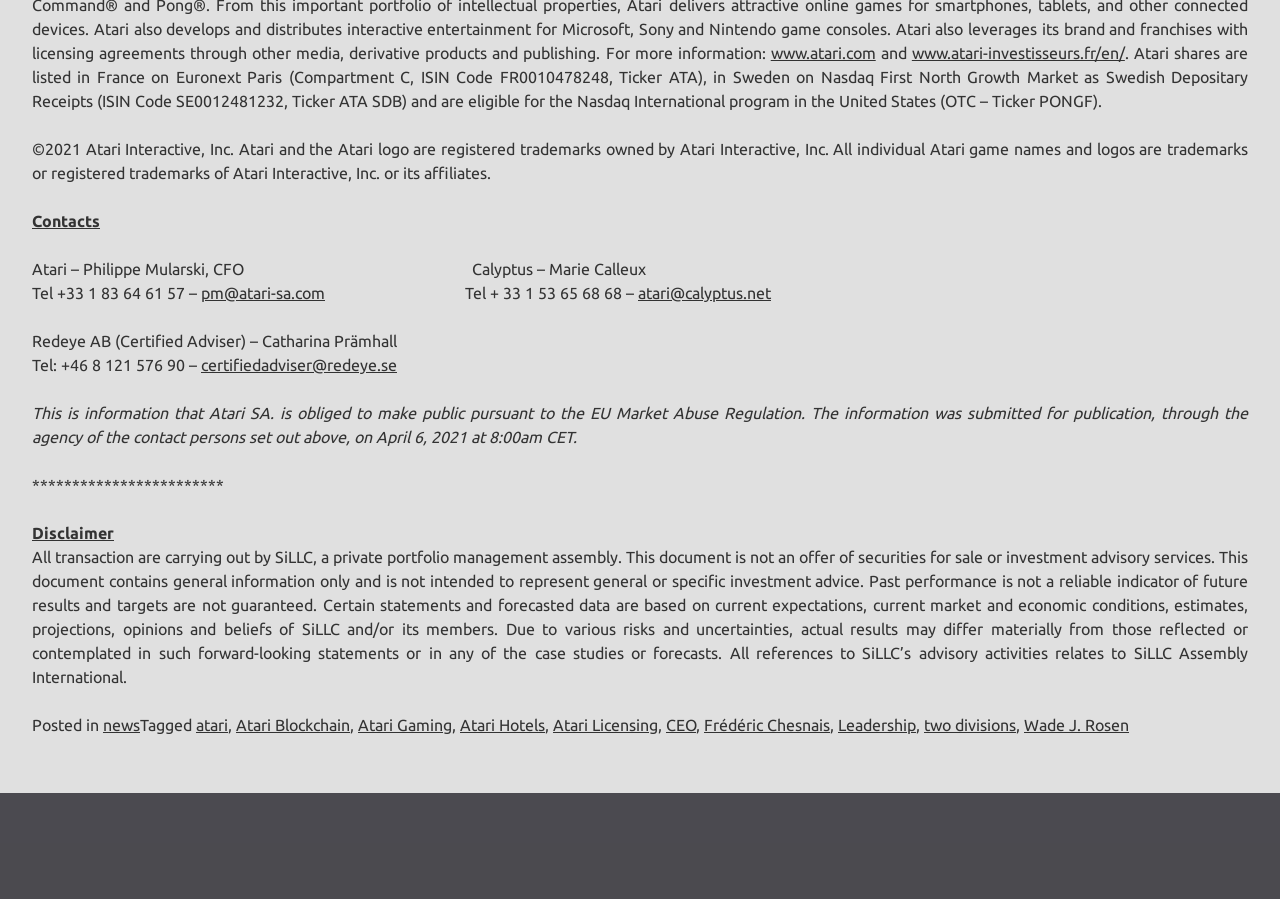What is the purpose of the contact information?
Relying on the image, give a concise answer in one word or a brief phrase.

To provide contact details